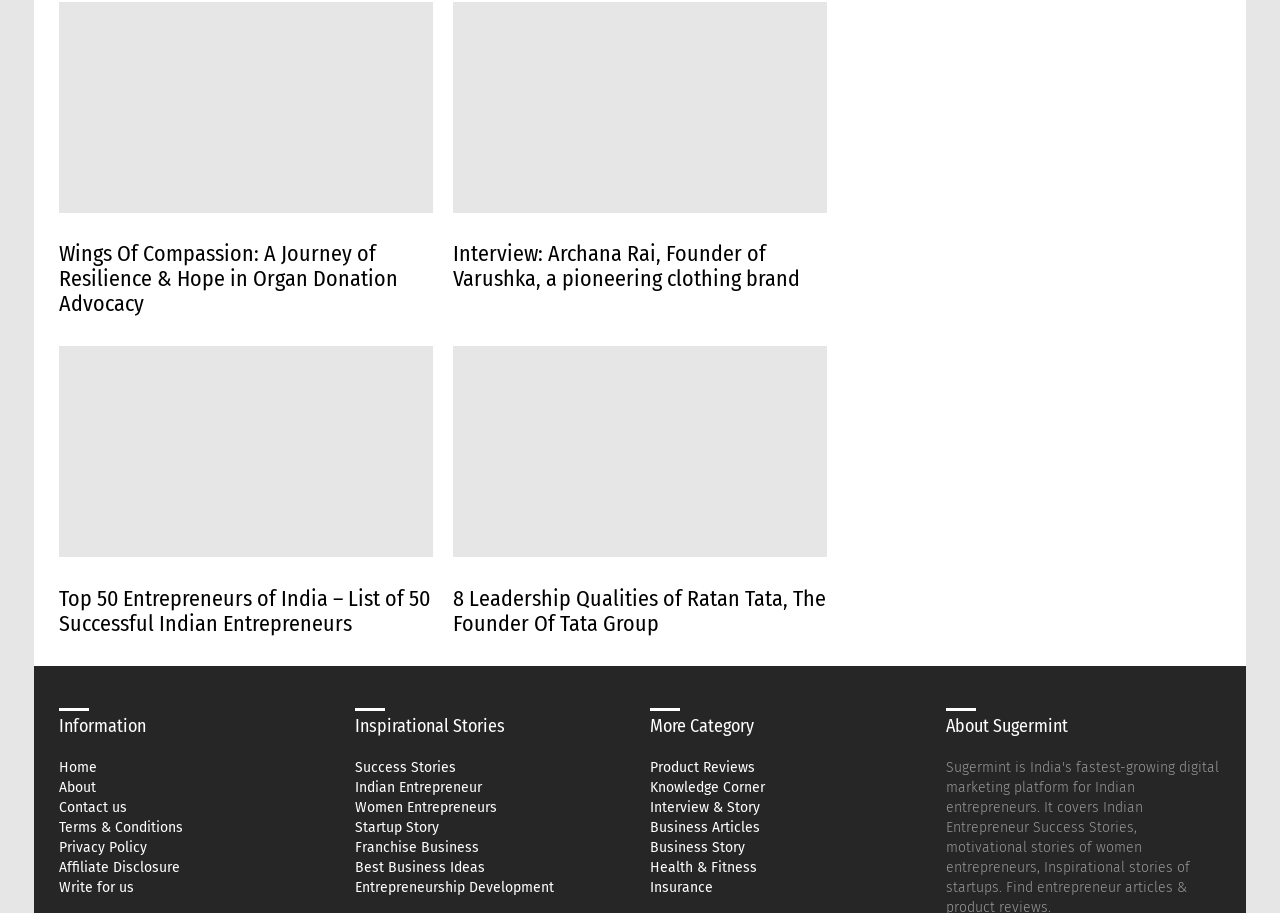What is the category of the third article?
Could you please answer the question thoroughly and with as much detail as possible?

The third article is about 'Top 50 Entrepreneurs of India – List of 50 Successful Indian Entrepreneurs', which is indicated by the heading element with text 'Top 50 Entrepreneurs of India – List of 50 Successful Indian Entrepreneurs' and the link element with text 'Top 50 Entrepreneurs of India – List of 50 Successful Indian Entrepreneurs'.